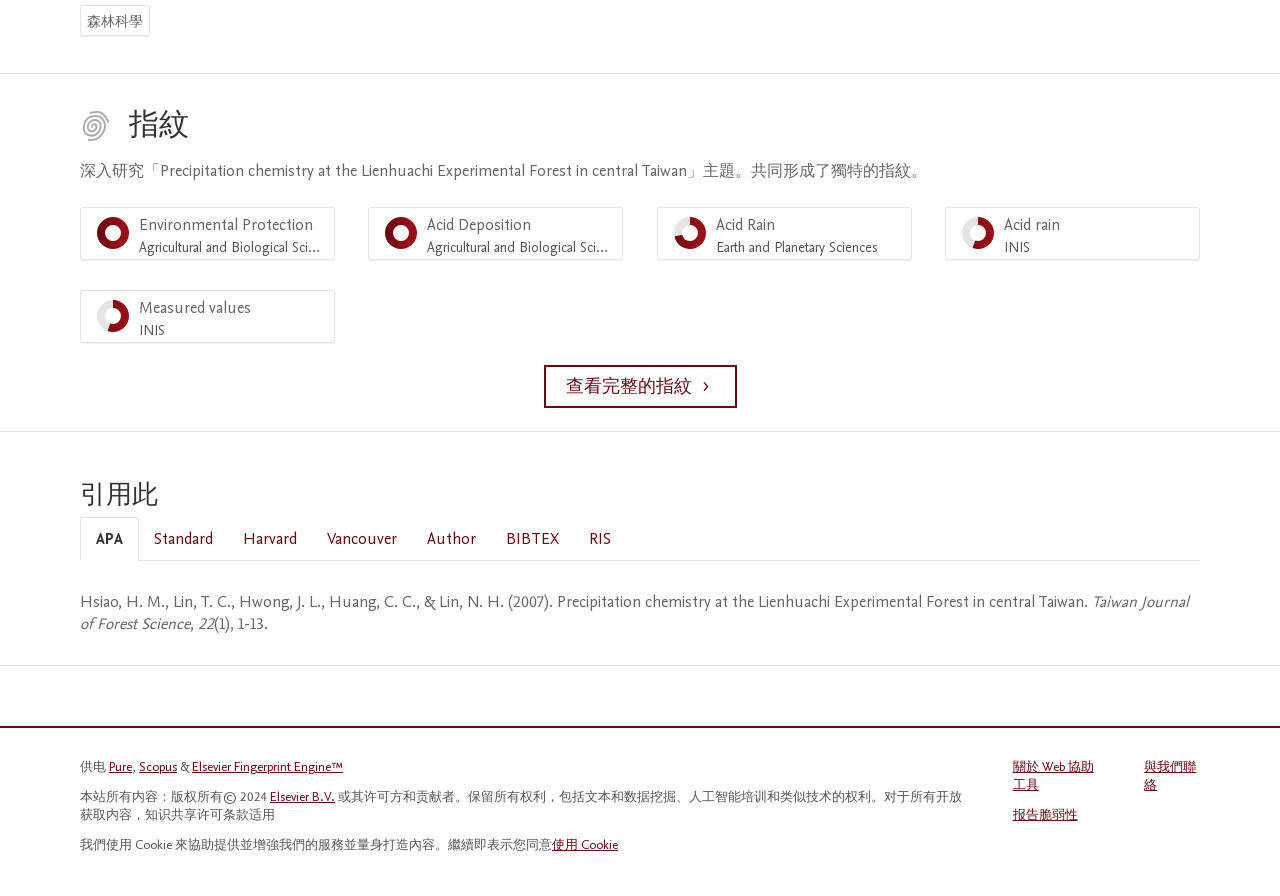Specify the bounding box coordinates of the area that needs to be clicked to achieve the following instruction: "Contact Emory University".

None